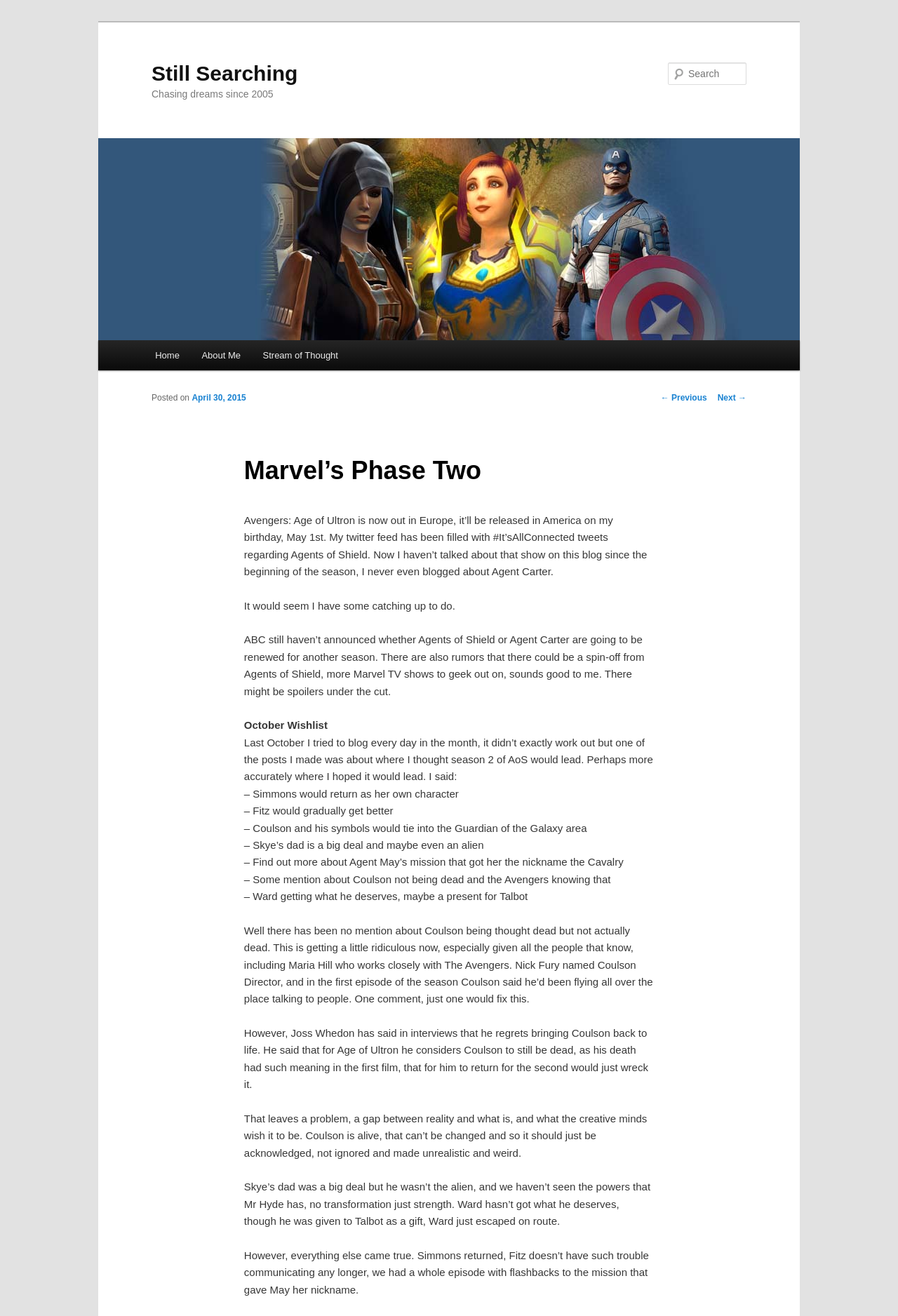Who is the director mentioned?
Can you provide an in-depth and detailed response to the question?

I found the answer by looking at the text content of the webpage, specifically the sentence 'However, Joss Whedon has said in interviews that he regrets bringing Coulson back to life.' which mentions the name of the director.